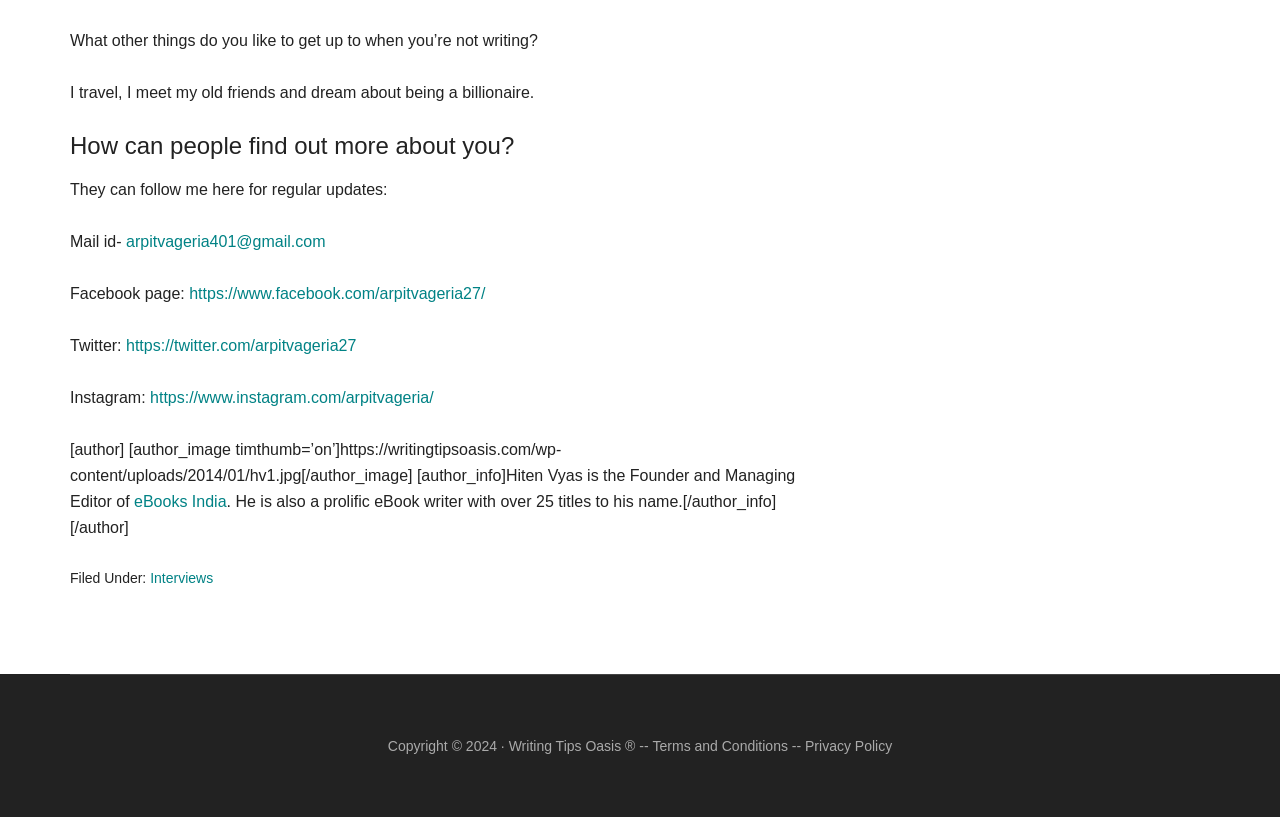Provide the bounding box coordinates of the UI element this sentence describes: "https://twitter.com/arpitvageria27".

[0.098, 0.412, 0.278, 0.433]